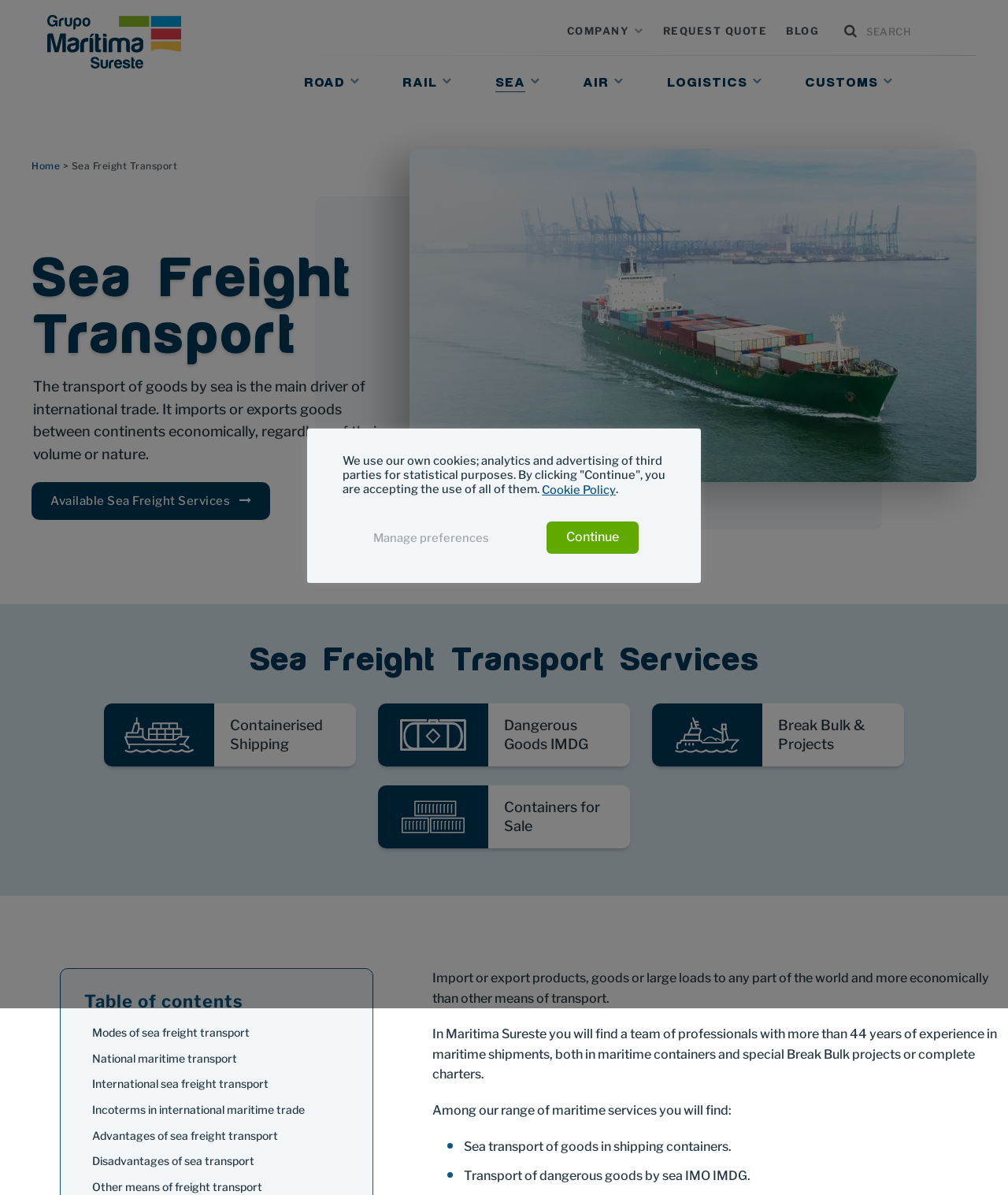Determine the bounding box coordinates of the clickable region to carry out the instruction: "View the 'Break Bulk & Projects' service".

[0.647, 0.589, 0.897, 0.641]